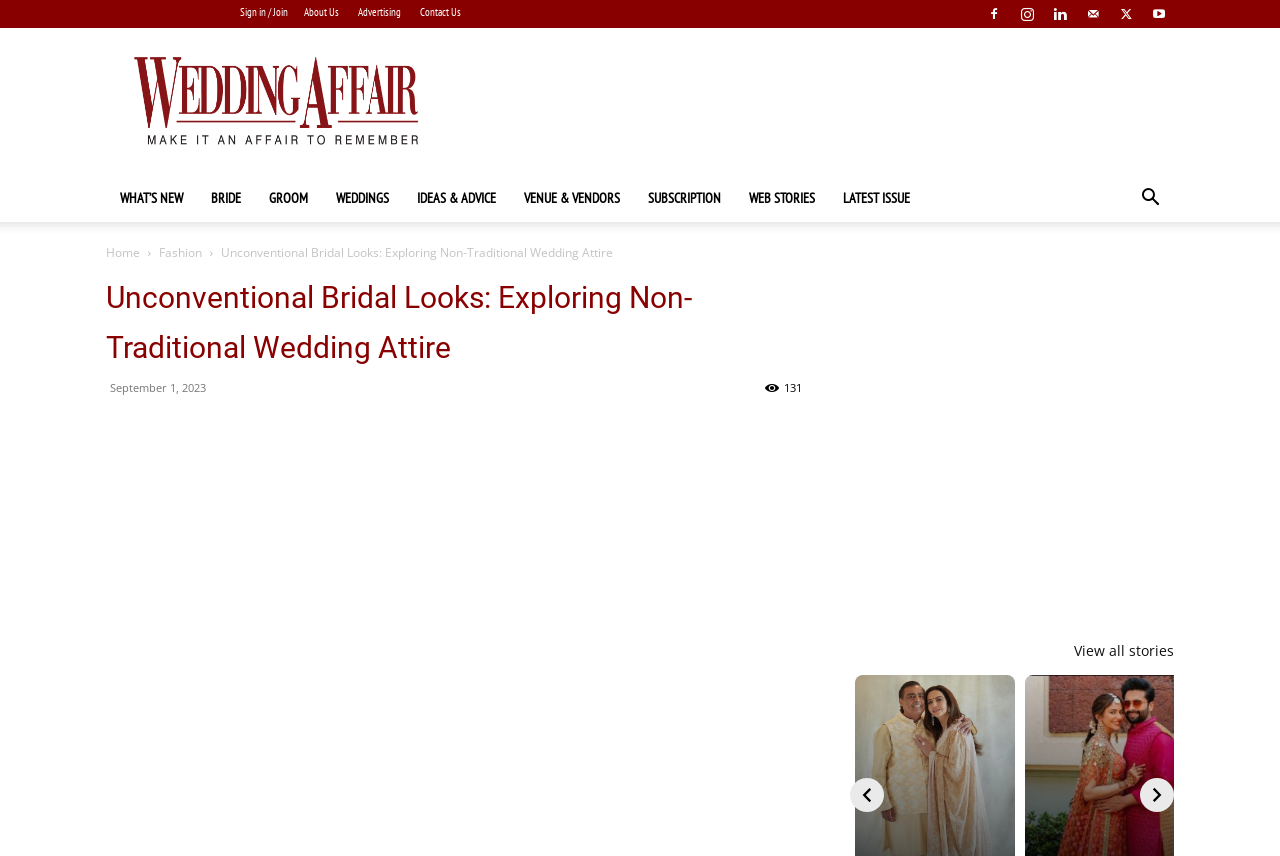Please provide the main heading of the webpage content.

Unconventional Bridal Looks: Exploring Non-Traditional Wedding Attire